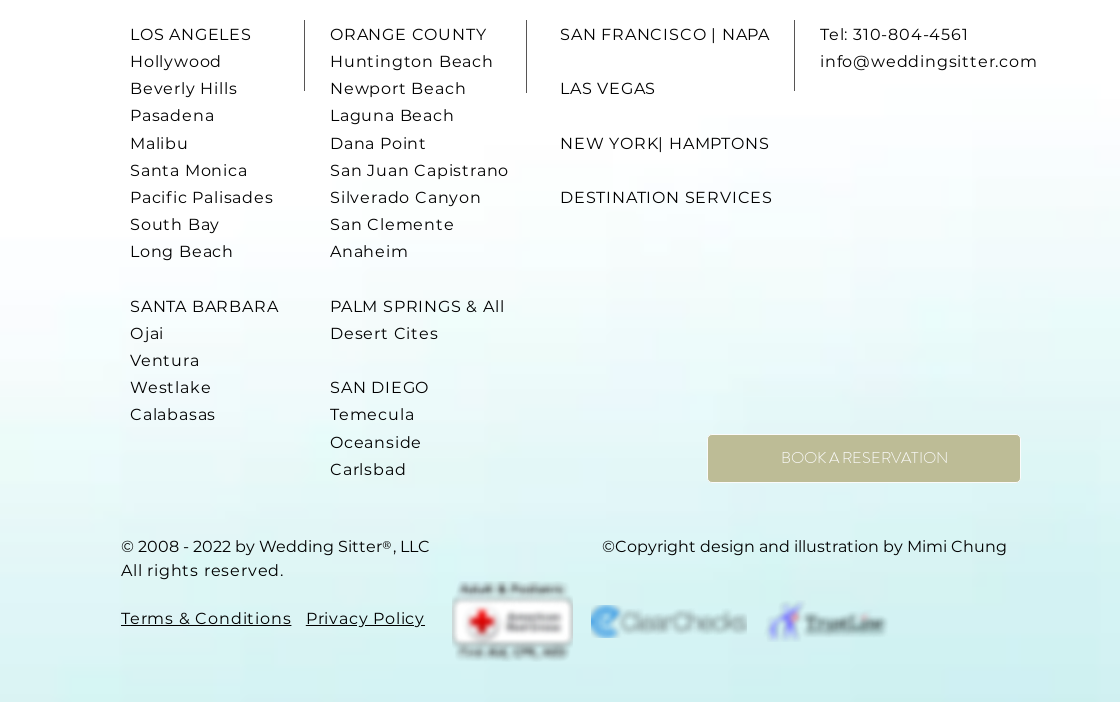What is the overall aesthetic of the website?
Look at the screenshot and give a one-word or phrase answer.

Soft and welcoming